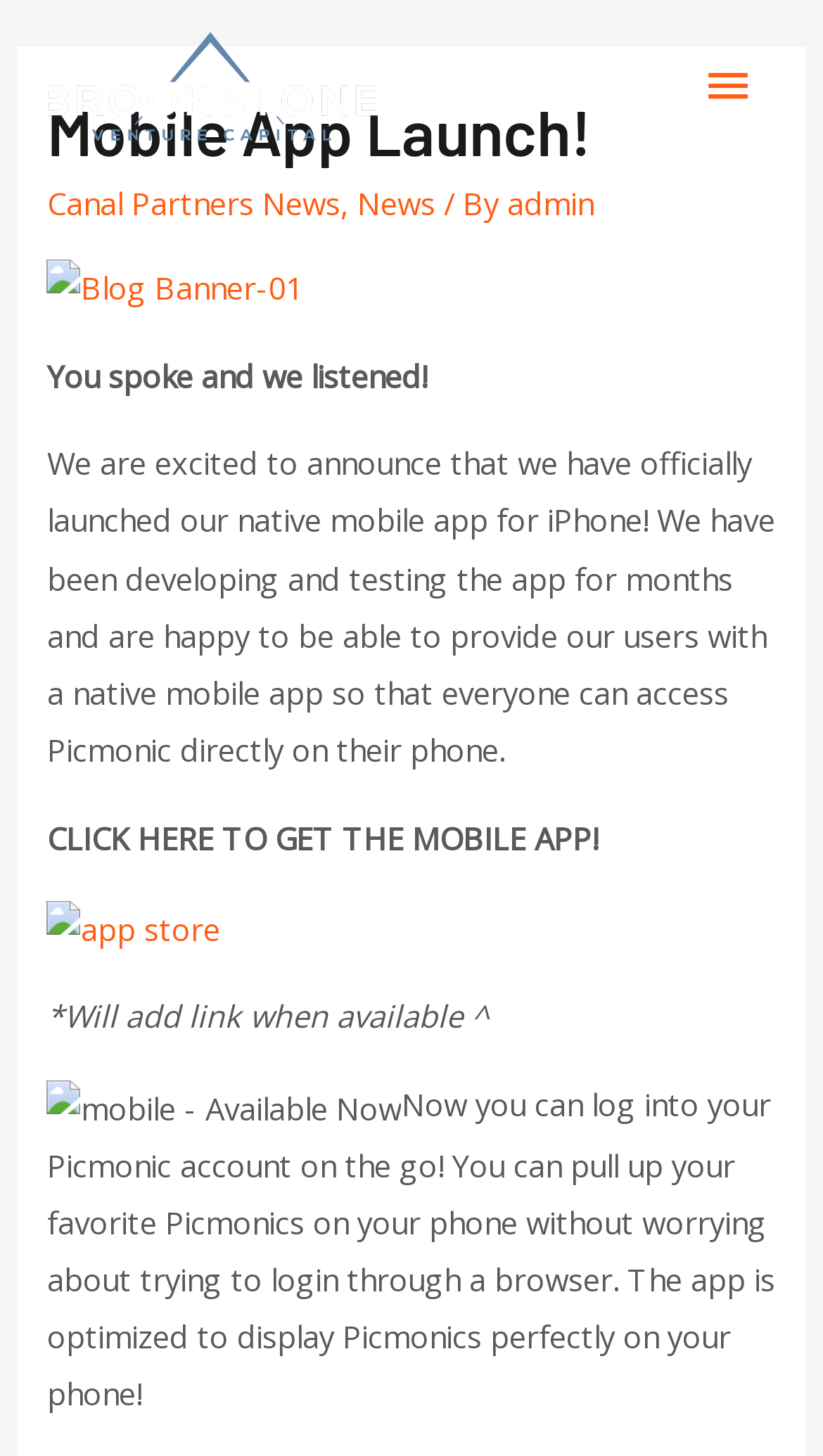What is the principal heading displayed on the webpage?

Mobile App Launch!